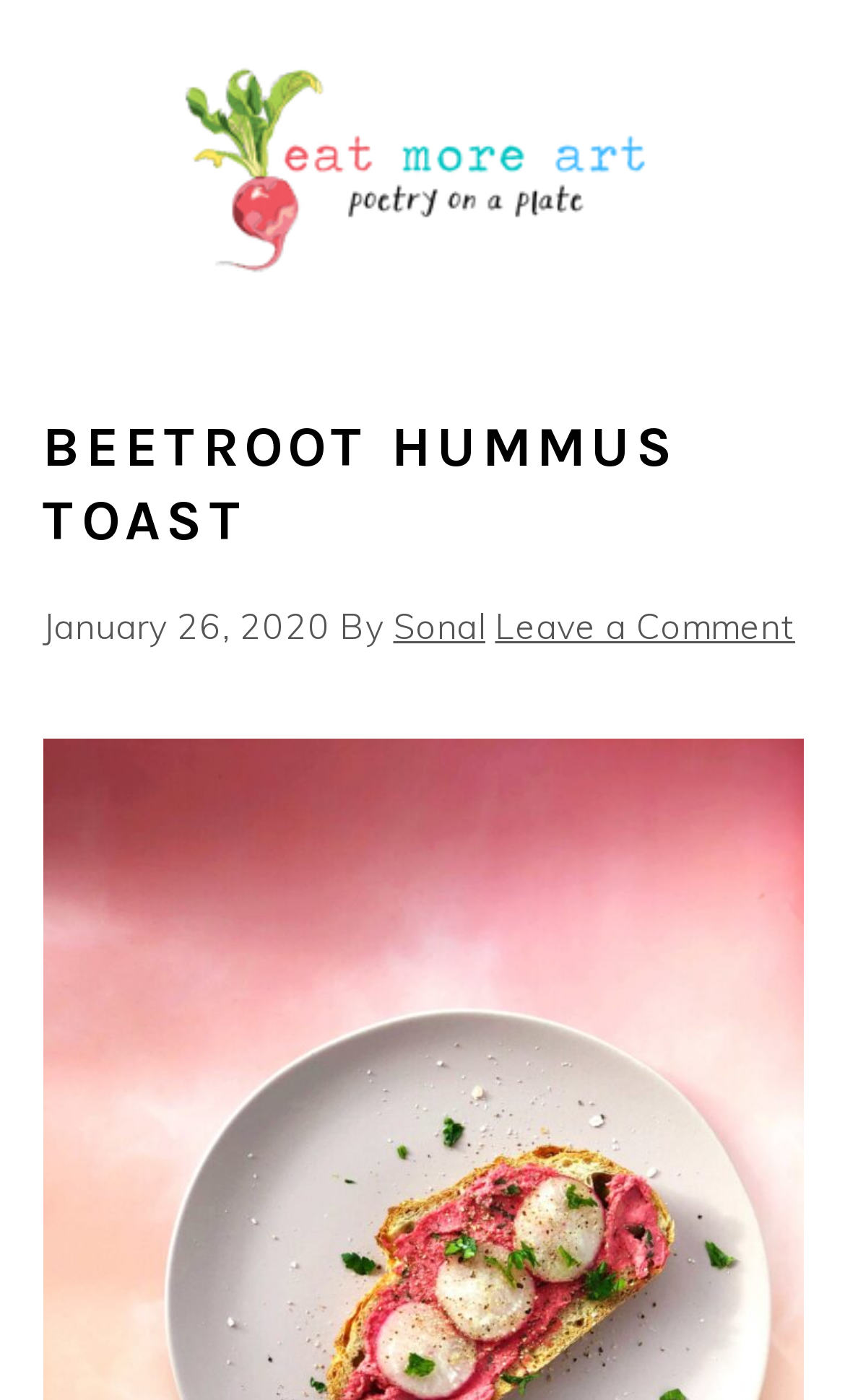Find the bounding box of the web element that fits this description: "title="Eat More Art"".

[0.0, 0.203, 1.0, 0.233]